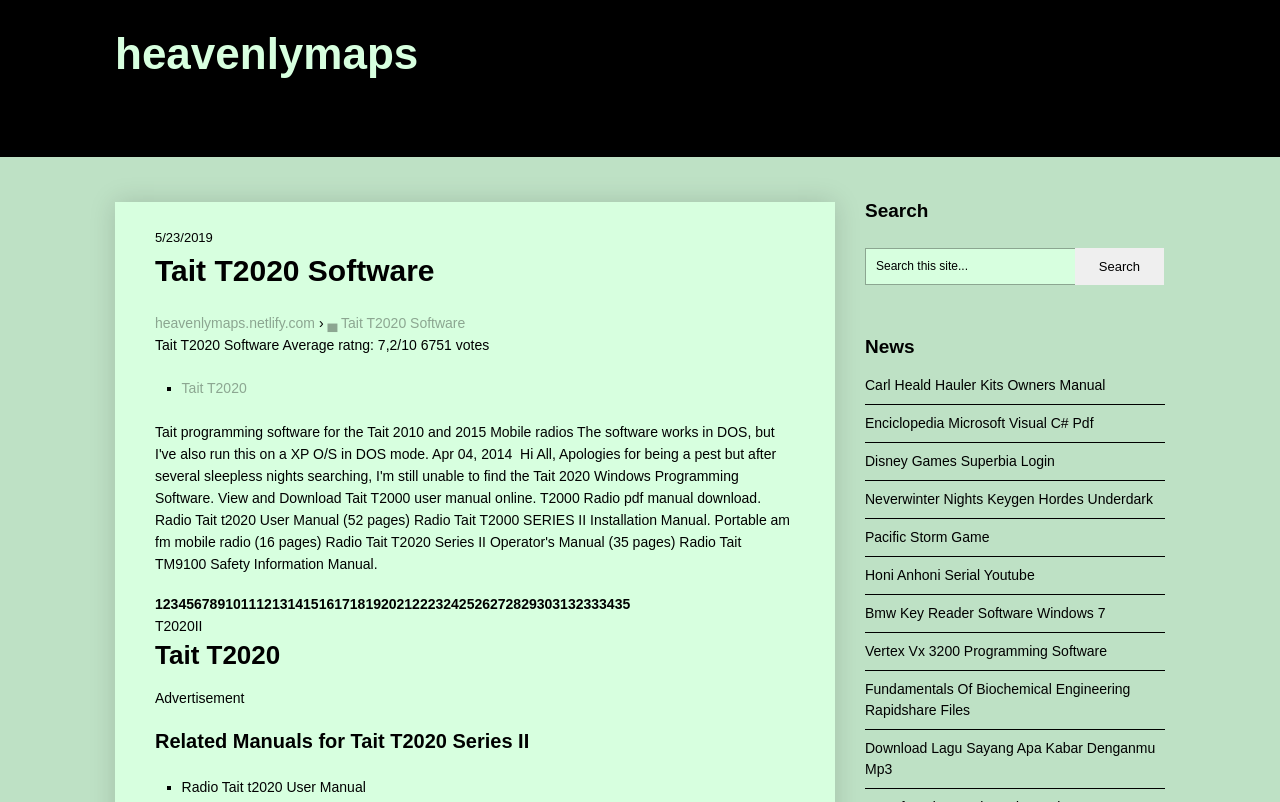Bounding box coordinates are specified in the format (top-left x, top-left y, bottom-right x, bottom-right y). All values are floating point numbers bounded between 0 and 1. Please provide the bounding box coordinate of the region this sentence describes: Disney Games Superbia Login

[0.676, 0.565, 0.824, 0.585]